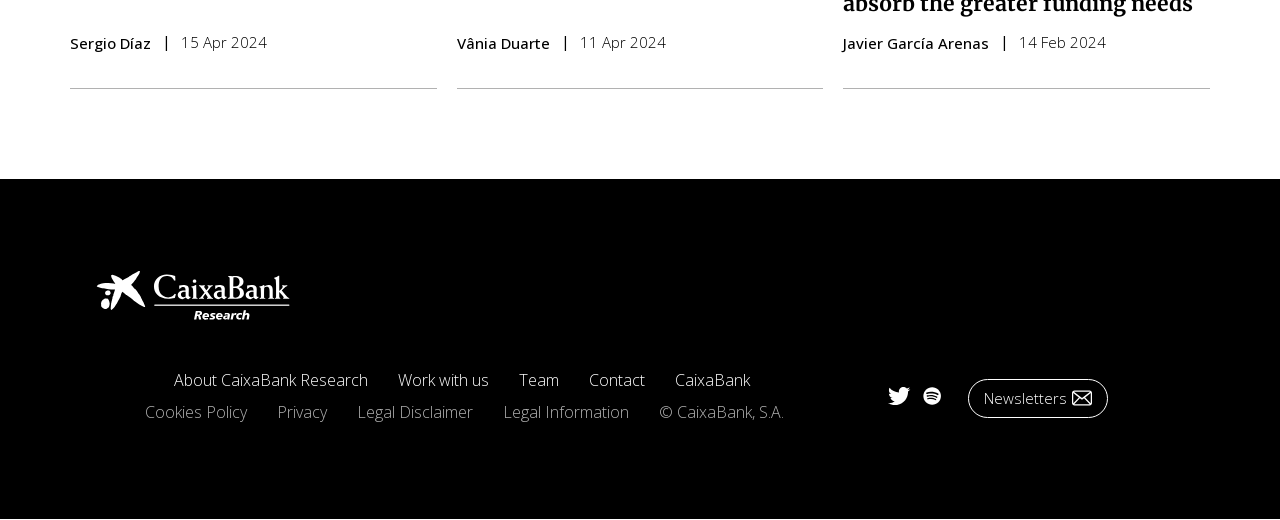Identify the bounding box coordinates of the area you need to click to perform the following instruction: "Click the '现在下单' button".

None